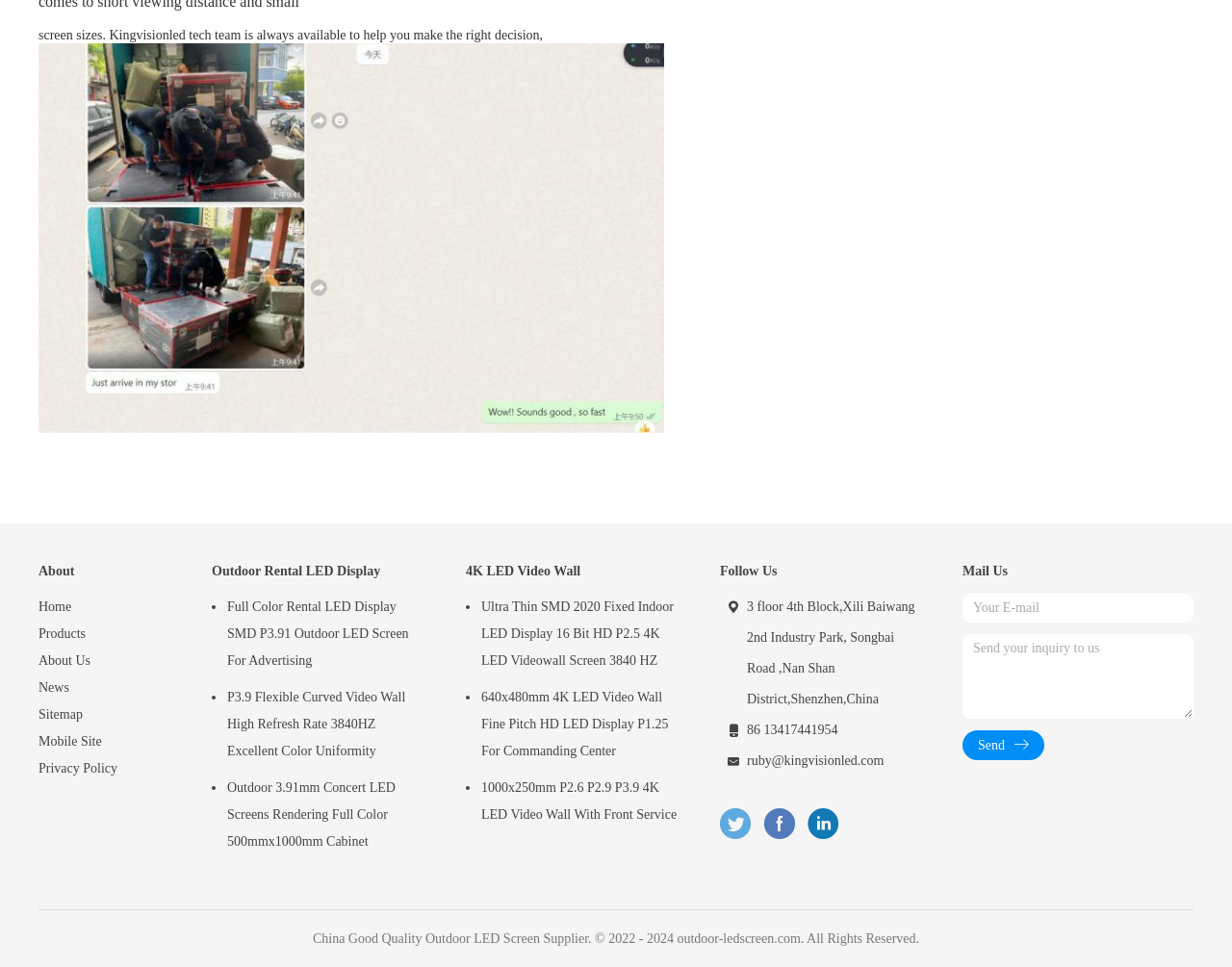Provide a brief response to the question below using a single word or phrase: 
What is the company's name?

Kingvisionled